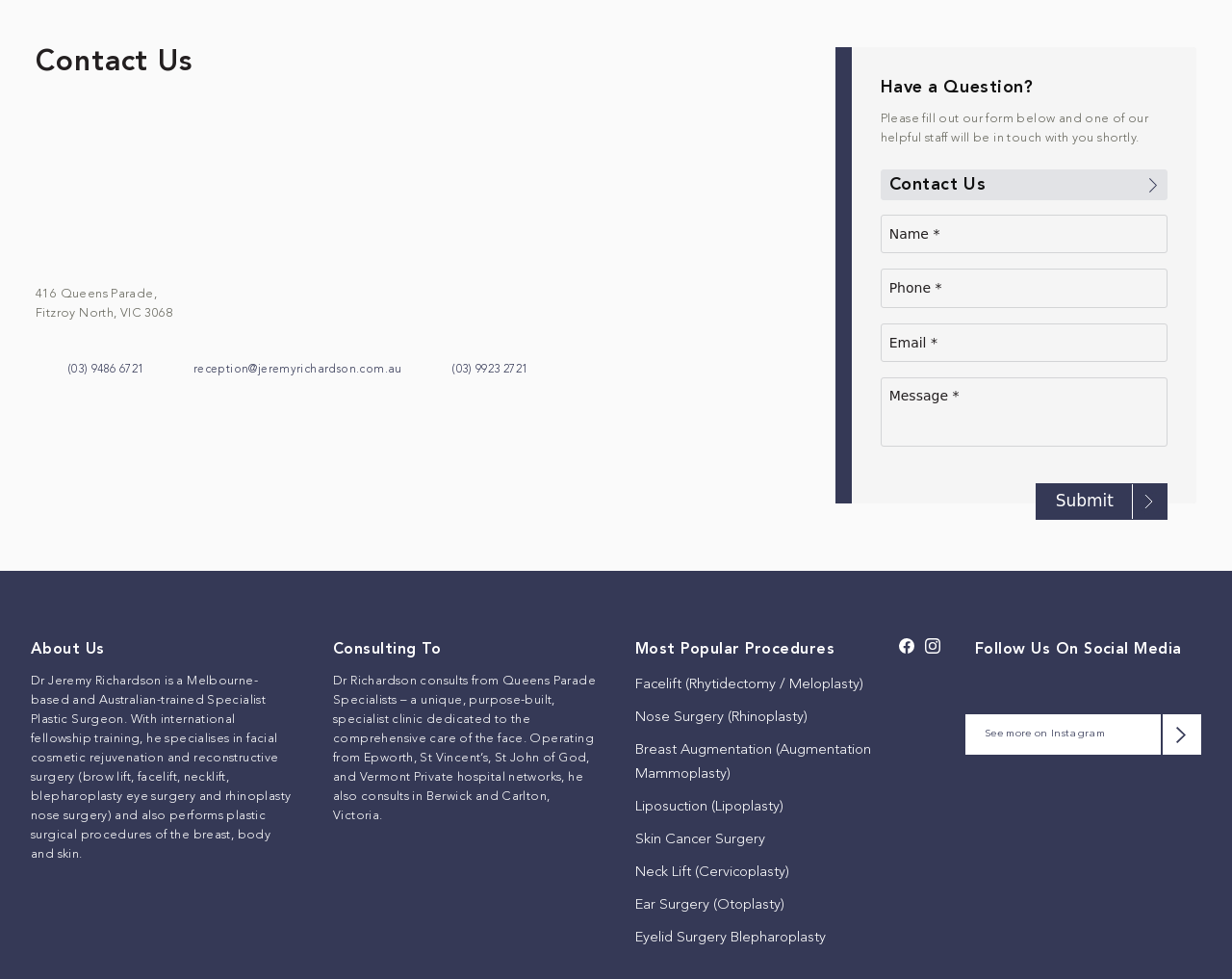Please determine the bounding box coordinates of the element to click in order to execute the following instruction: "Click the 'Facelift (Rhytidectomy / Meloplasty)' link". The coordinates should be four float numbers between 0 and 1, specified as [left, top, right, bottom].

[0.516, 0.692, 0.701, 0.707]